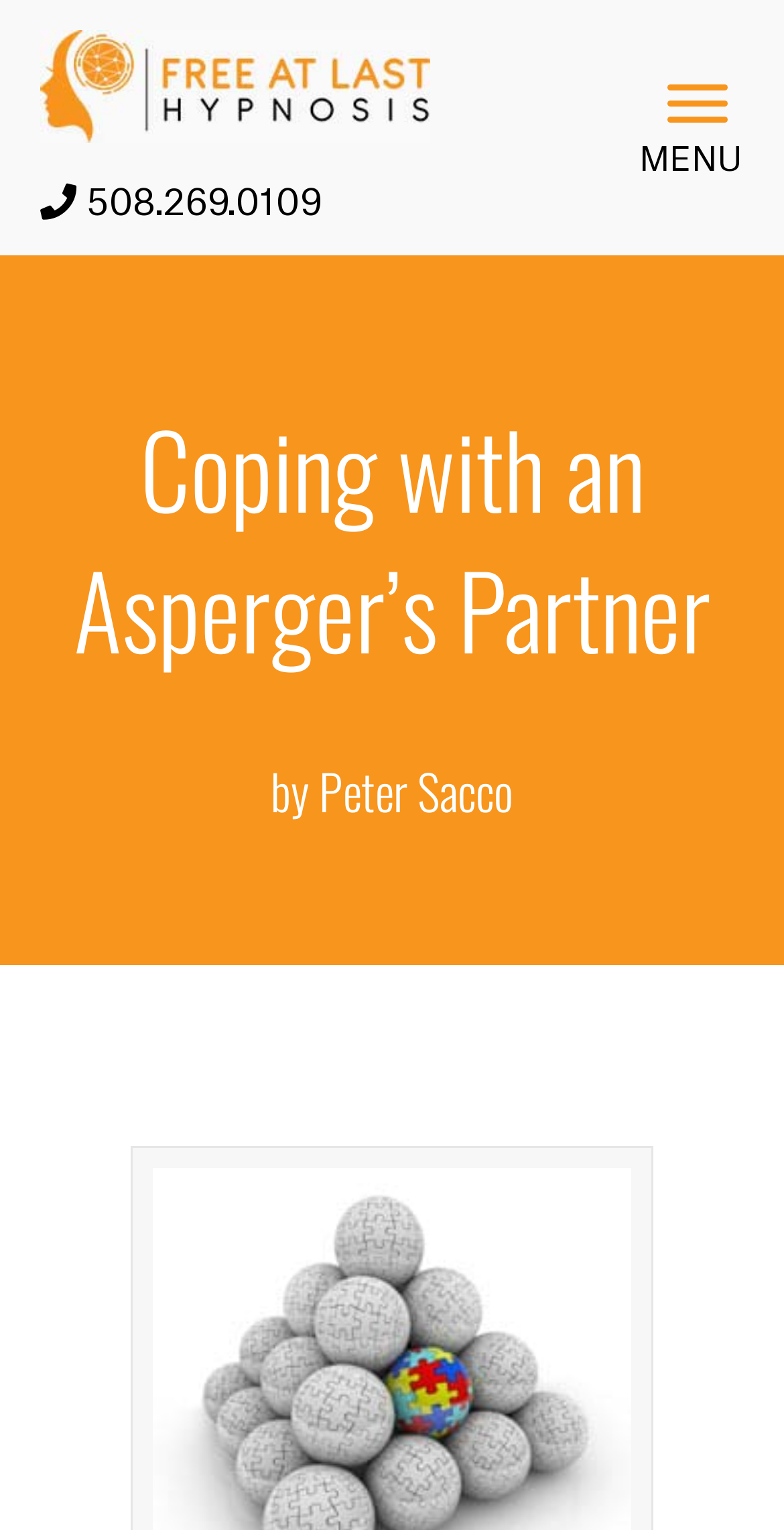Please reply with a single word or brief phrase to the question: 
Is there a menu button on the webpage?

Yes